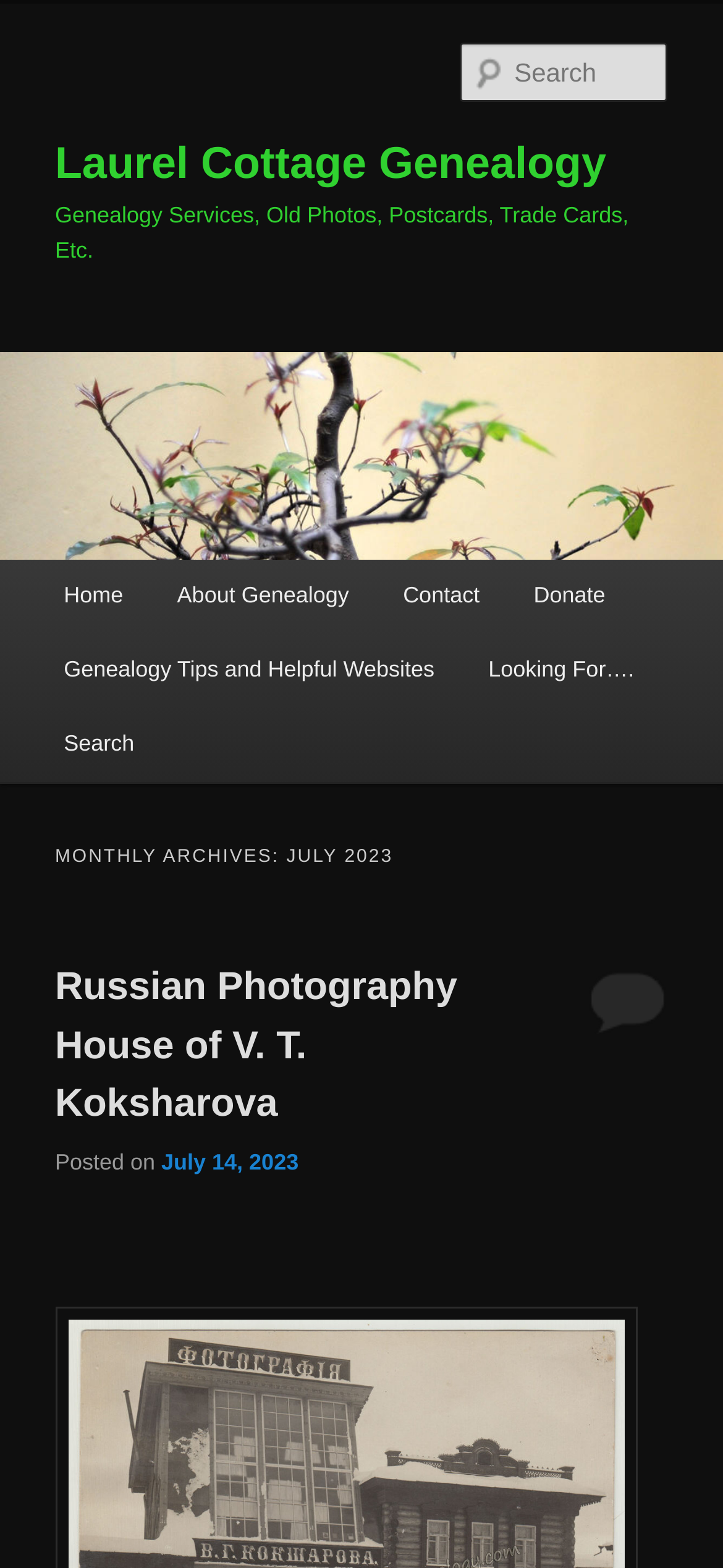Please identify the bounding box coordinates of the element I need to click to follow this instruction: "Read about Genealogy Tips and Helpful Websites".

[0.051, 0.404, 0.638, 0.452]